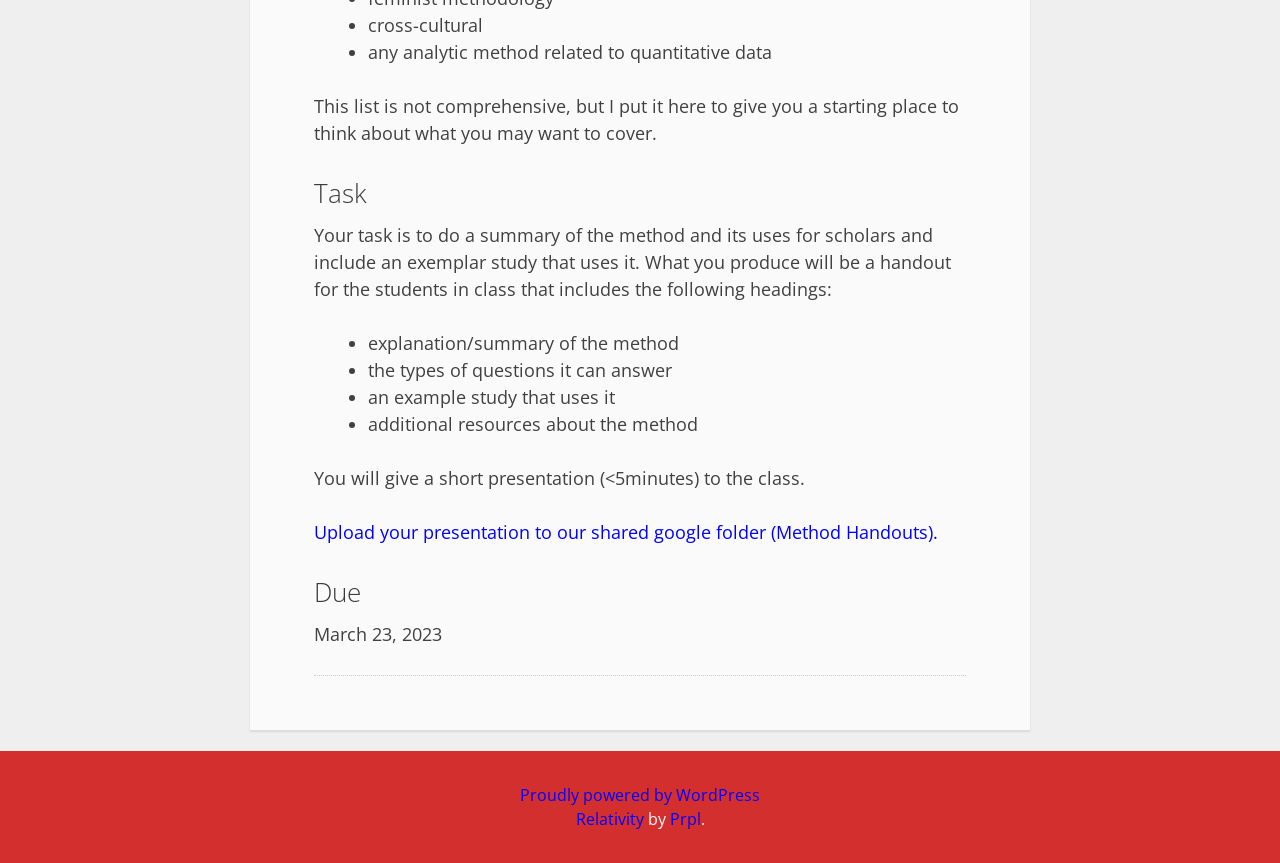From the image, can you give a detailed response to the question below:
How long should the presentation be?

The presentation time is mentioned in the text 'You will give a short presentation (<5minutes) to the class.' which indicates that the presentation should be less than 5 minutes.